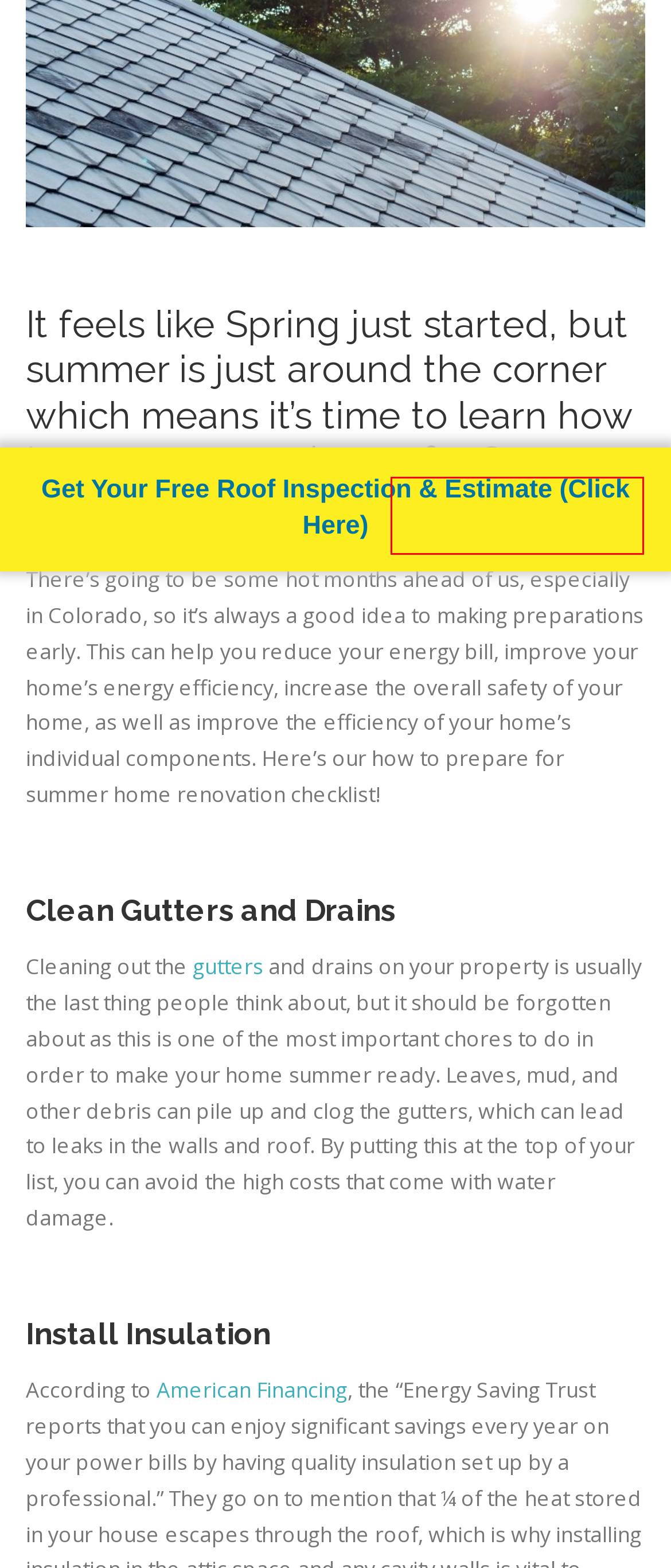Examine the screenshot of the webpage, noting the red bounding box around a UI element. Pick the webpage description that best matches the new page after the element in the red bounding box is clicked. Here are the candidates:
A. Existing Valued Customers - Property Pros, Inc.
B. Greenwood Village Local - Property Pros, Inc. | Denver, CO
C. Littleton Local Roofers - Property Pros, Inc. | Denver, CO
D. Englewood Local Roofing - Property Pros, Inc. | Denver, CO
E. Property Pros, Inc. Gutter Installation Specialists - Property Pros, Inc.
F. Cherry Hills Local Roofers - Property Pros, Inc. | Denver, CO
G. Rainwater Collection Installation by Property Pros, Inc. - Property Pros, Inc.
H. Castle Rock Local Roofers - Property Pros, Inc. | Denver, CO

F